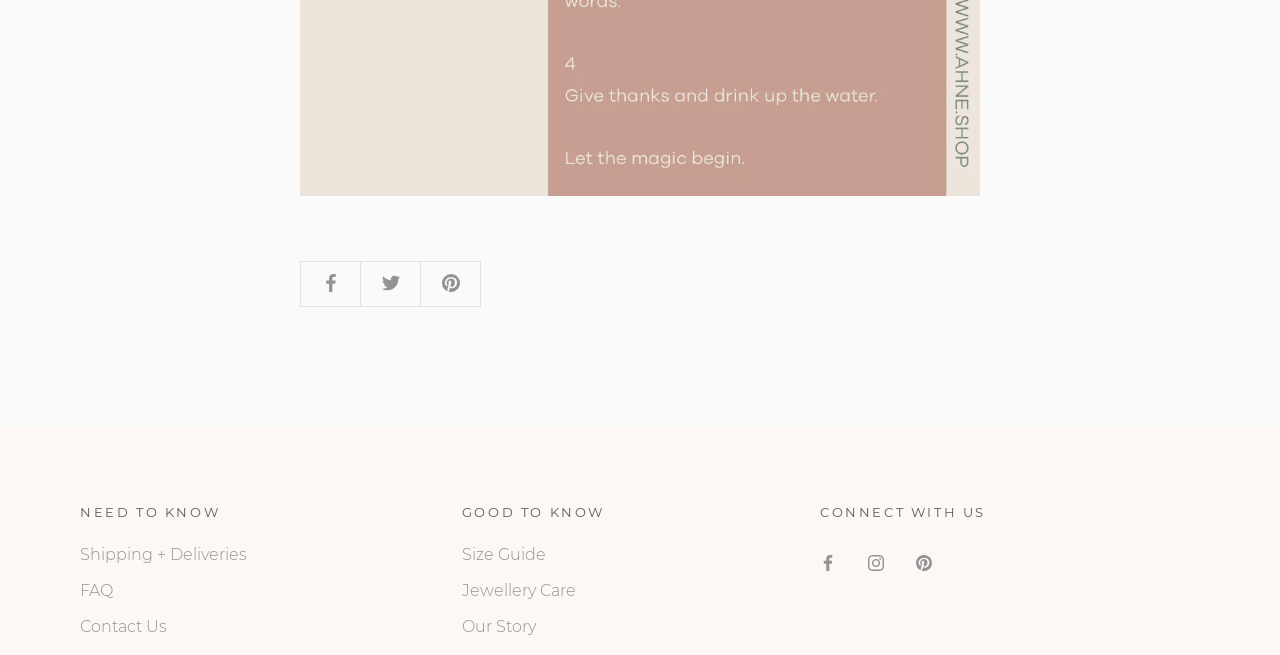Identify the bounding box coordinates for the element you need to click to achieve the following task: "Open Facebook". Provide the bounding box coordinates as four float numbers between 0 and 1, in the form [left, top, right, bottom].

[0.641, 0.838, 0.653, 0.878]